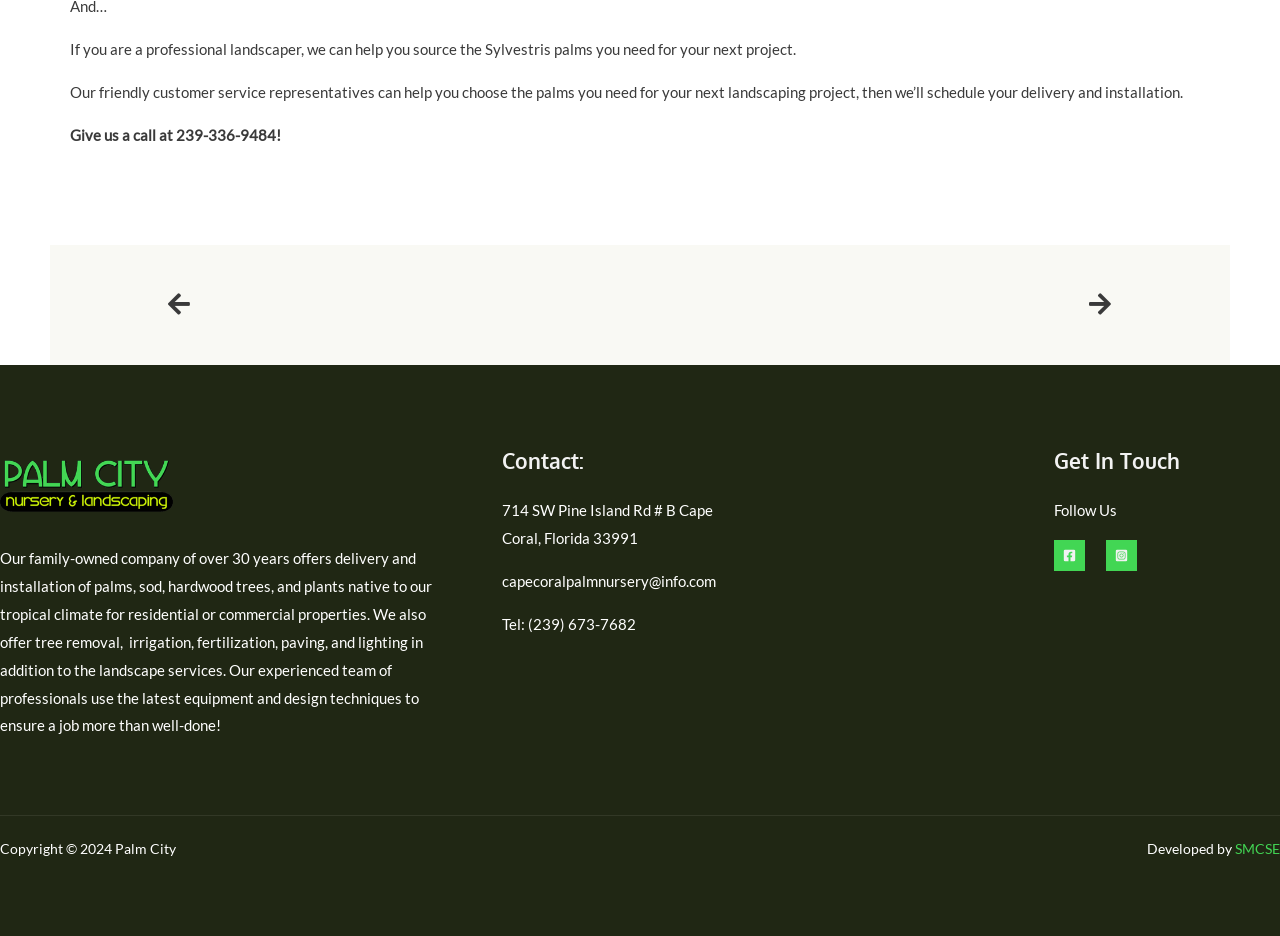Please answer the following question using a single word or phrase: 
What services does the company offer?

Landscape services, tree removal, irrigation, etc.